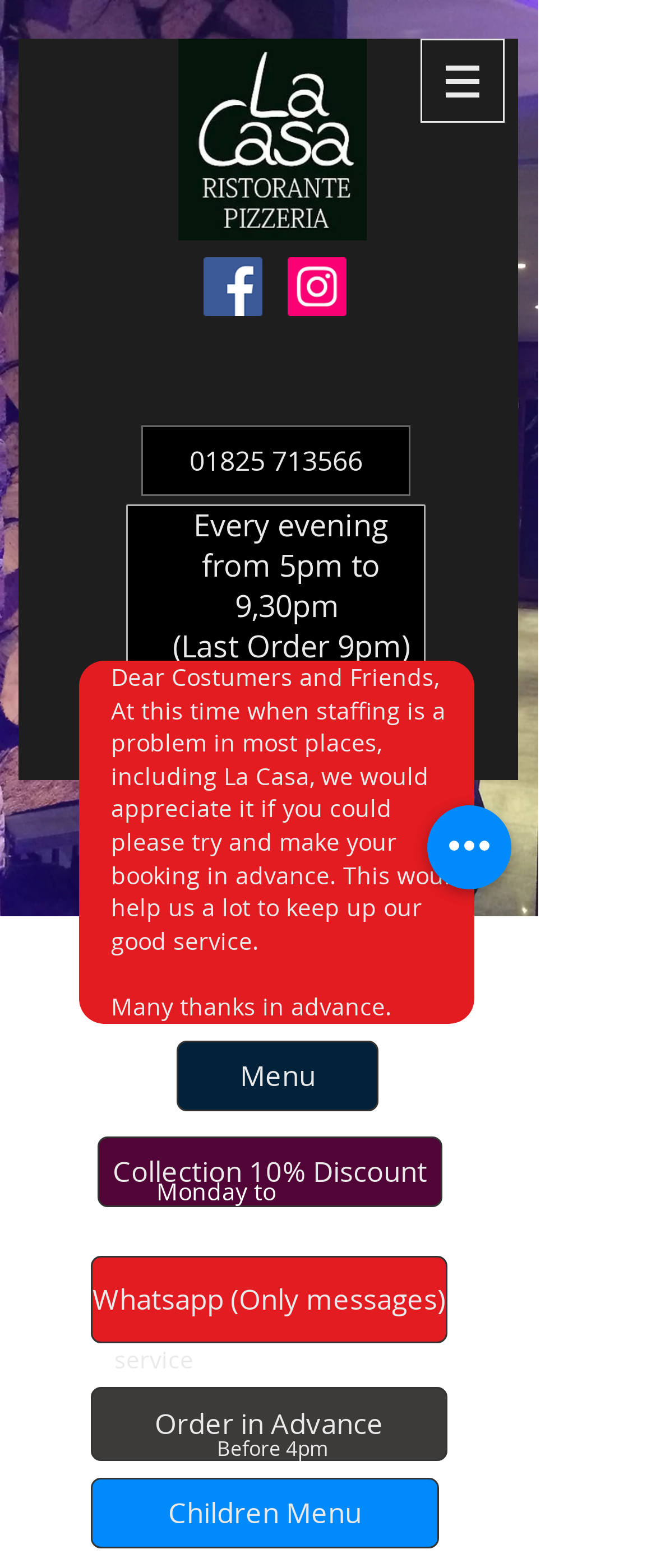Explain in detail what is displayed on the webpage.

This webpage appears to be related to a restaurant, Tropicale, with a focus on Italian cuisine, as hinted by the mention of "Ham & pineapple on margherita" in the meta description.

At the top left of the page, there is a logo image, "logo1.JPG", which is likely the restaurant's logo. Next to it, there is a social bar with links to Facebook and Instagram, each accompanied by their respective icons.

Below the social bar, there is a phone number, "01825 713566", which is likely the restaurant's contact number. Adjacent to it, there is a heading that informs customers of the restaurant's operating hours, "Every evening from 5pm to 9,30pm (Last Order 9pm)".

On the top right side of the page, there is a navigation menu labeled "Site", which contains a button with a dropdown menu. The button is accompanied by an image.

The main content of the page starts with a heading that addresses customers and friends, explaining the restaurant's current situation with staffing and requesting advance bookings to maintain good service. This message is followed by a static text that says "Many thanks in advance".

Below this message, there are several links and headings that provide information about the restaurant's services and menu. These include links to the menu, a collection with a 10% discount, and options for ordering in advance. There are also headings that specify the days and times for certain services, such as Monday to Thursday, and a note about not placing orders during service hours.

Additionally, there are links to Whatsapp for messaging and a children's menu. At the bottom of the page, there is a button labeled "Quick actions" and a heading that mentions ordering before 4pm.

Overall, this webpage appears to be a restaurant's website, providing customers with essential information about their services, menu, and operating hours.